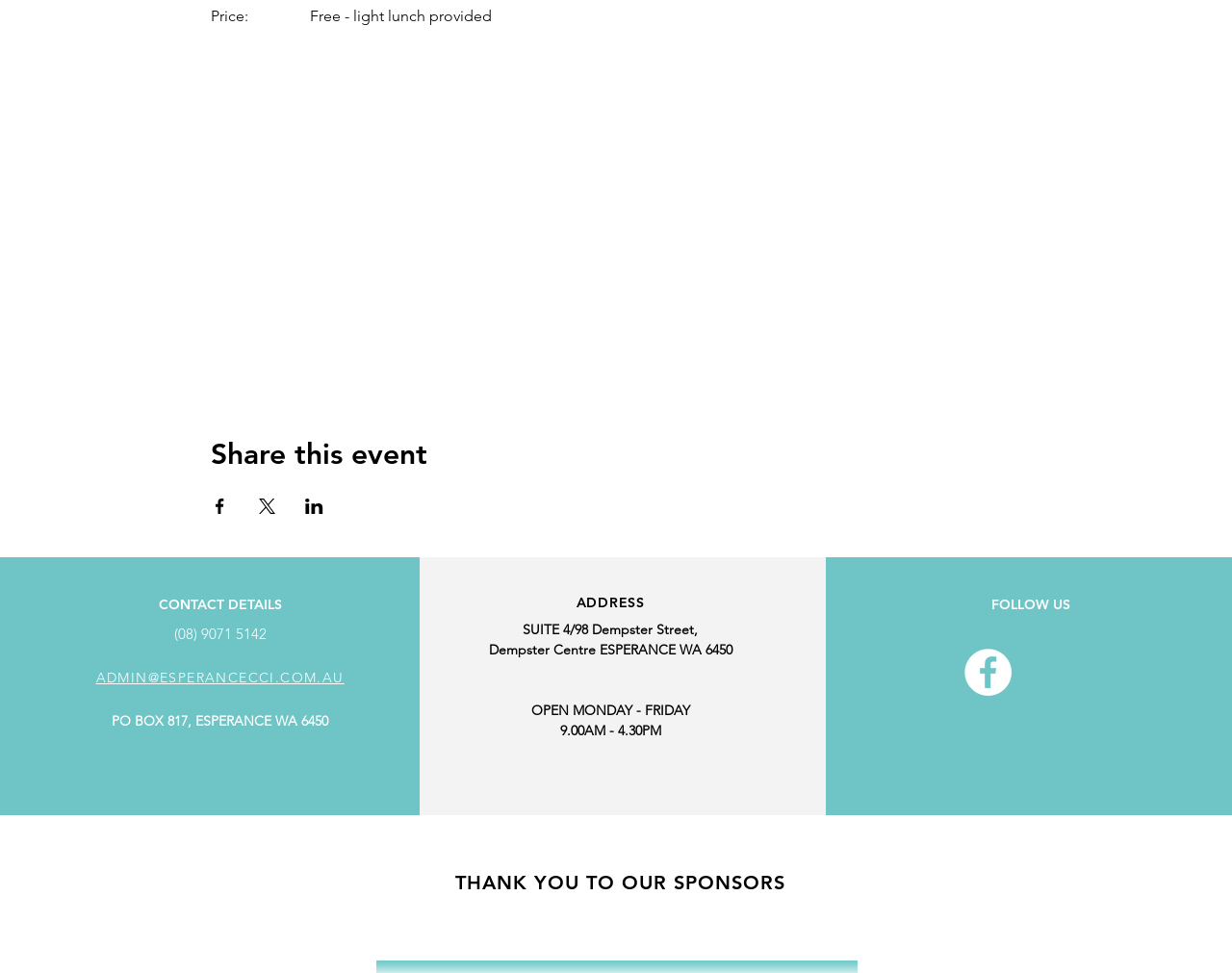Who are the speakers at the event?
Refer to the image and answer the question using a single word or phrase.

Melisa Rowe, Lisa Marquis, Tamara Virgo